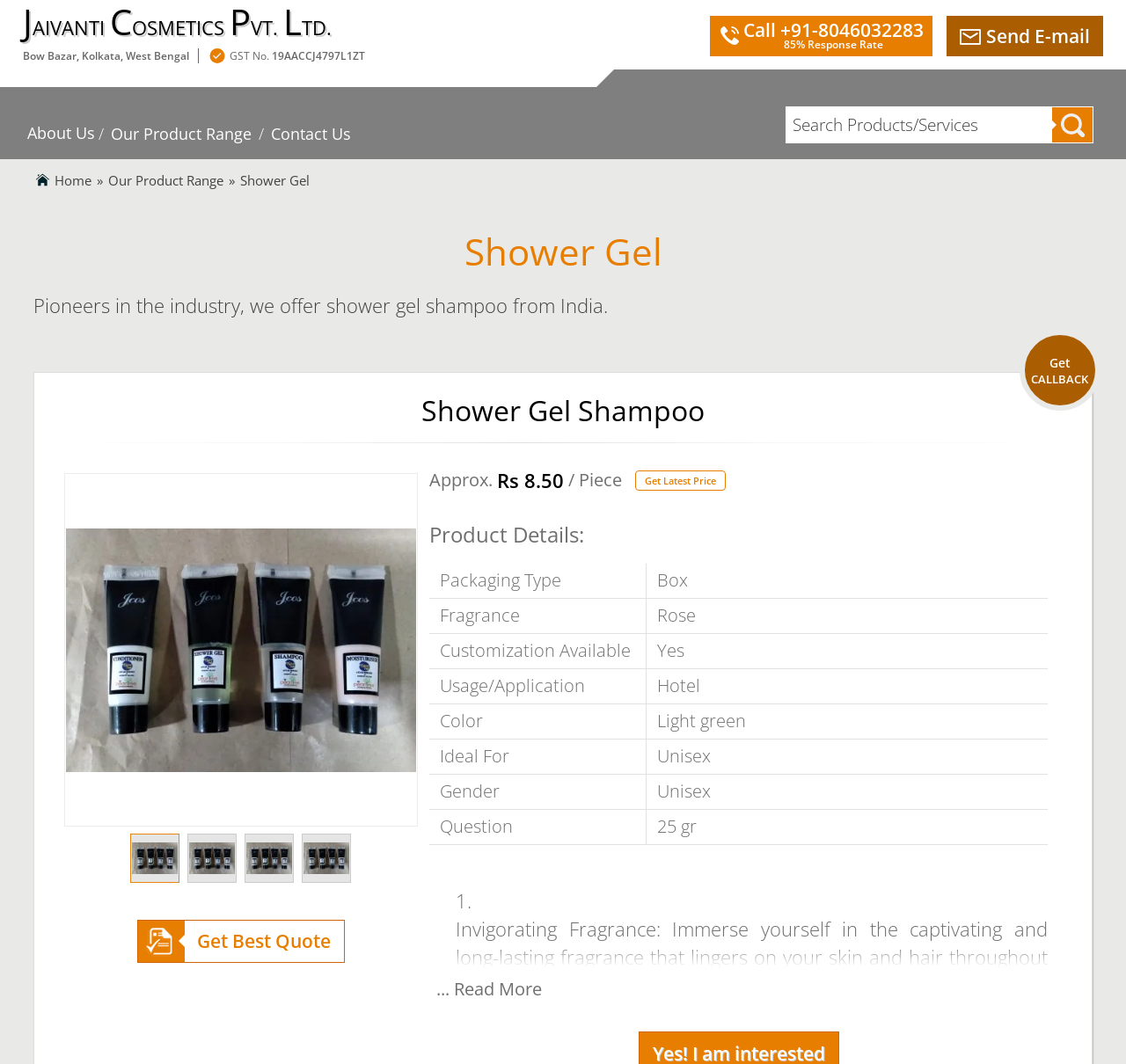Generate a comprehensive description of the webpage.

This webpage is about Jaivanti Cosmetics Pvt. Ltd., a manufacturer of shower gel shampoo based in Kolkata, West Bengal. At the top, there is a header section with the company name, address, and GST number. Below this, there is a call-to-action section with a phone number and an email link. 

On the left side, there is a navigation menu with links to "About Us", "Our Product Range", and "Contact Us". Above this menu, there is a search bar. 

The main content of the webpage is divided into two sections. The first section has a heading "Shower Gel" and a brief description of the product. Below this, there is an image of the shower gel shampoo. 

The second section has a heading "Shower Gel Shampoo" and provides more detailed product information. This includes the price, packaging type, fragrance, customization options, usage, color, and ideal user. This information is presented in a table format. 

Below the product information table, there are two paragraphs of text describing the benefits of the shower gel shampoo, including its invigorating fragrance and refreshing properties. The text is divided into two sections, each with a numbered list marker. There is also a "Read More" link at the bottom of the page.